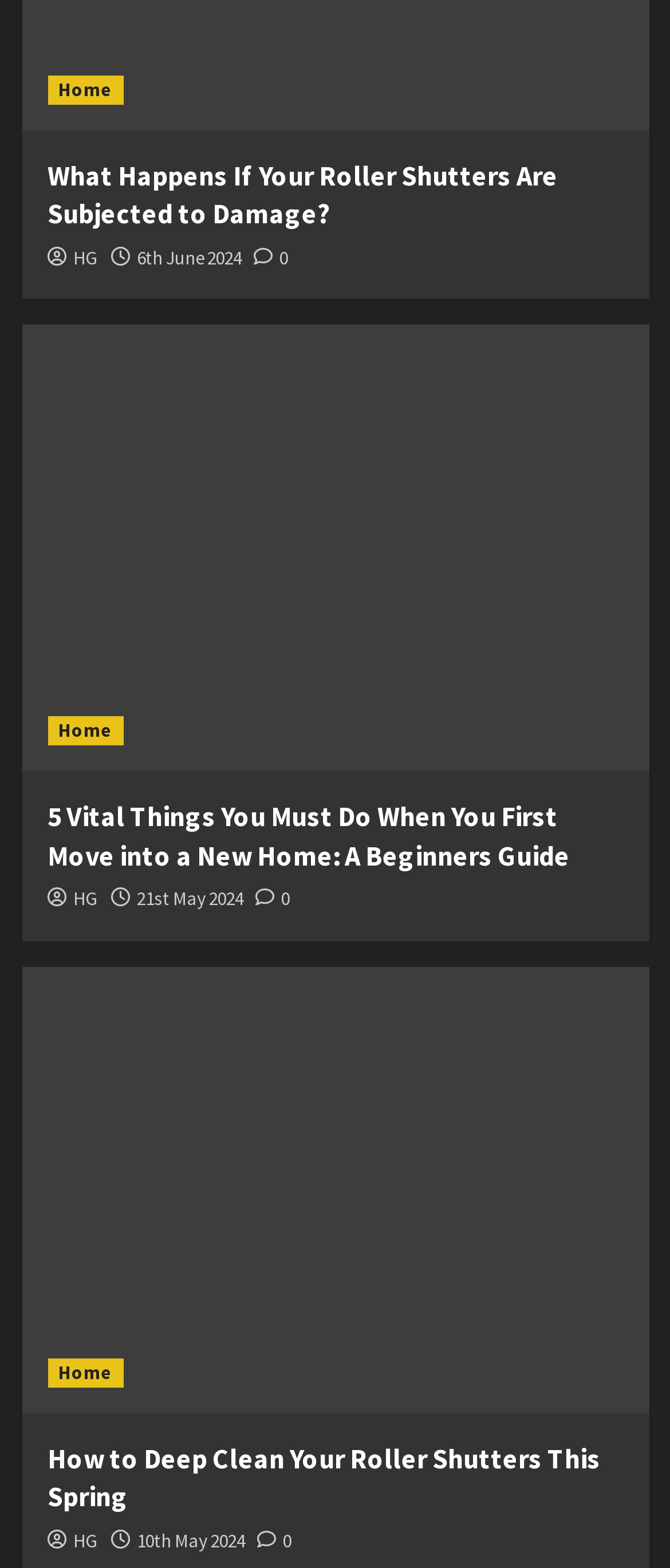Answer the question with a brief word or phrase:
What is the topic of the first article?

Roller Shutters Damage